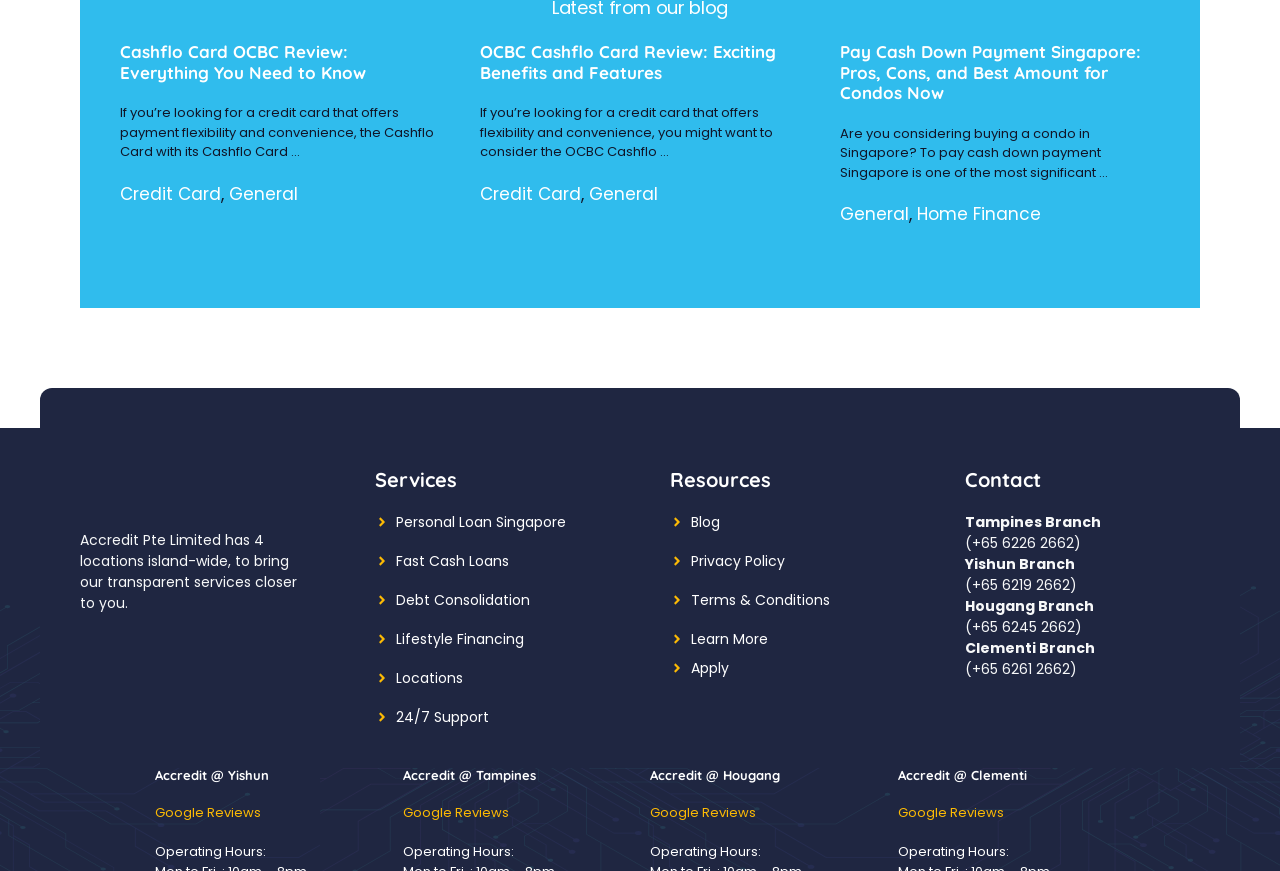Select the bounding box coordinates of the element I need to click to carry out the following instruction: "Learn about Personal Loan Singapore".

[0.309, 0.587, 0.442, 0.61]